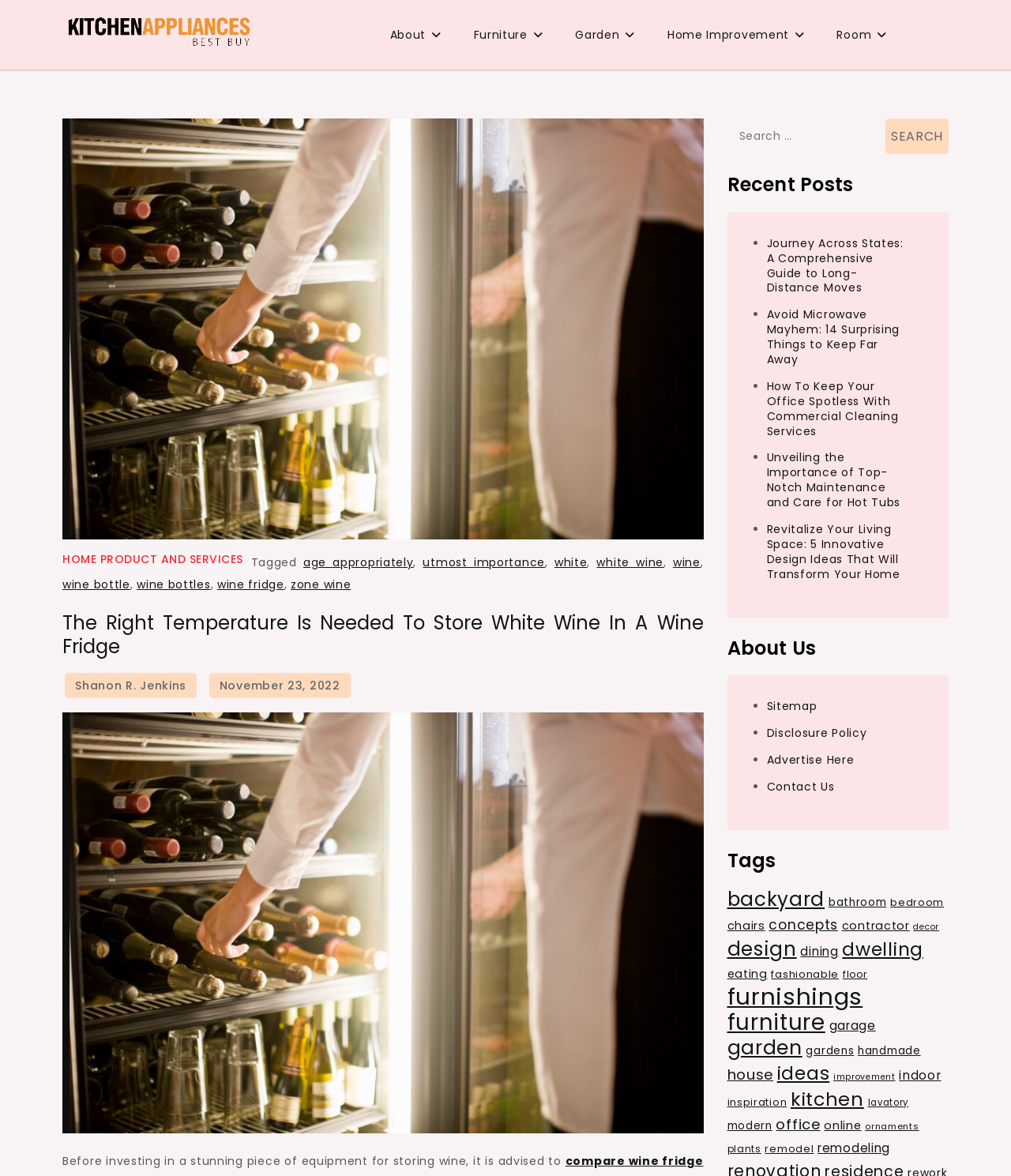Find the bounding box coordinates of the element you need to click on to perform this action: 'Explore the tag 'garden''. The coordinates should be represented by four float values between 0 and 1, in the format [left, top, right, bottom].

[0.719, 0.879, 0.794, 0.902]